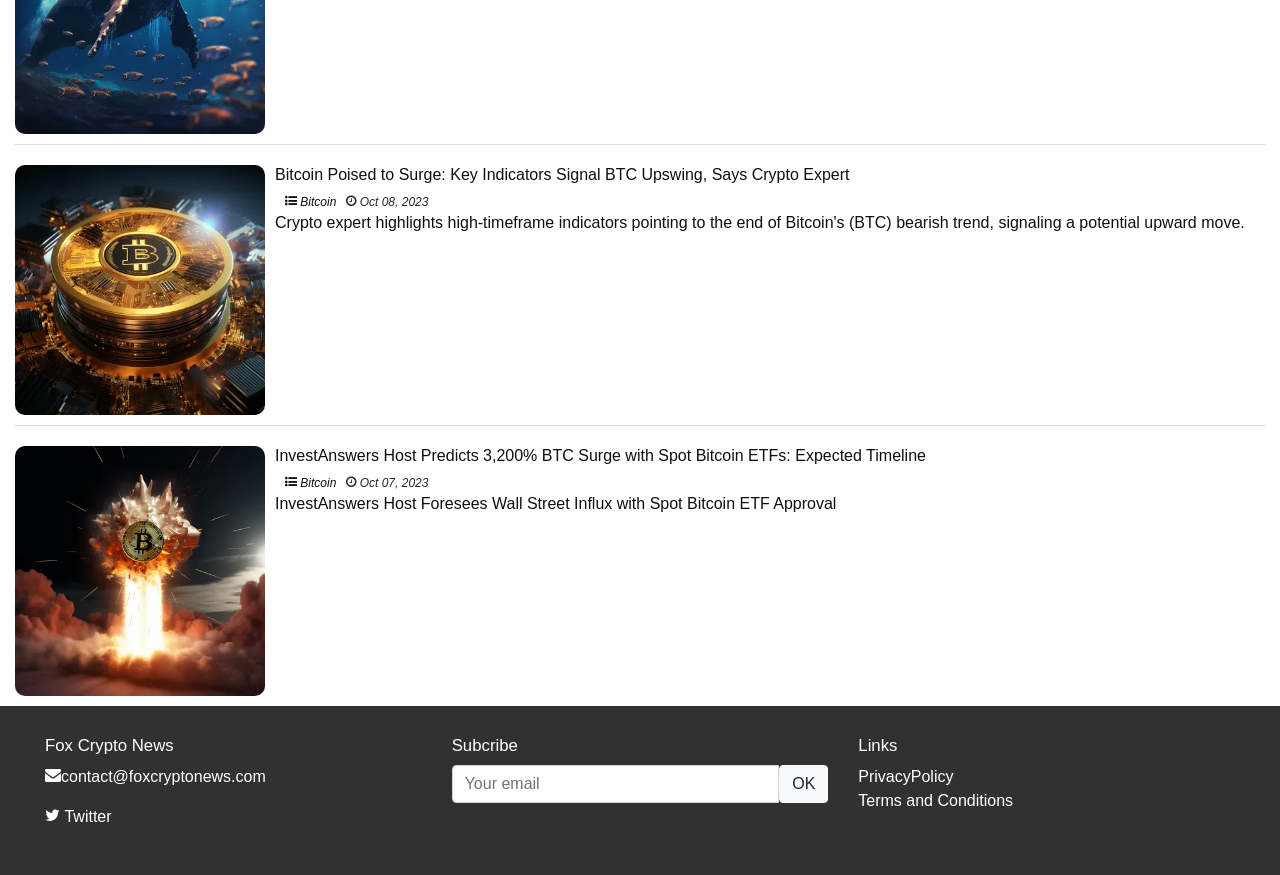Determine the bounding box coordinates of the section to be clicked to follow the instruction: "Check Bitcoin price". The coordinates should be given as four float numbers between 0 and 1, formatted as [left, top, right, bottom].

[0.223, 0.222, 0.263, 0.238]